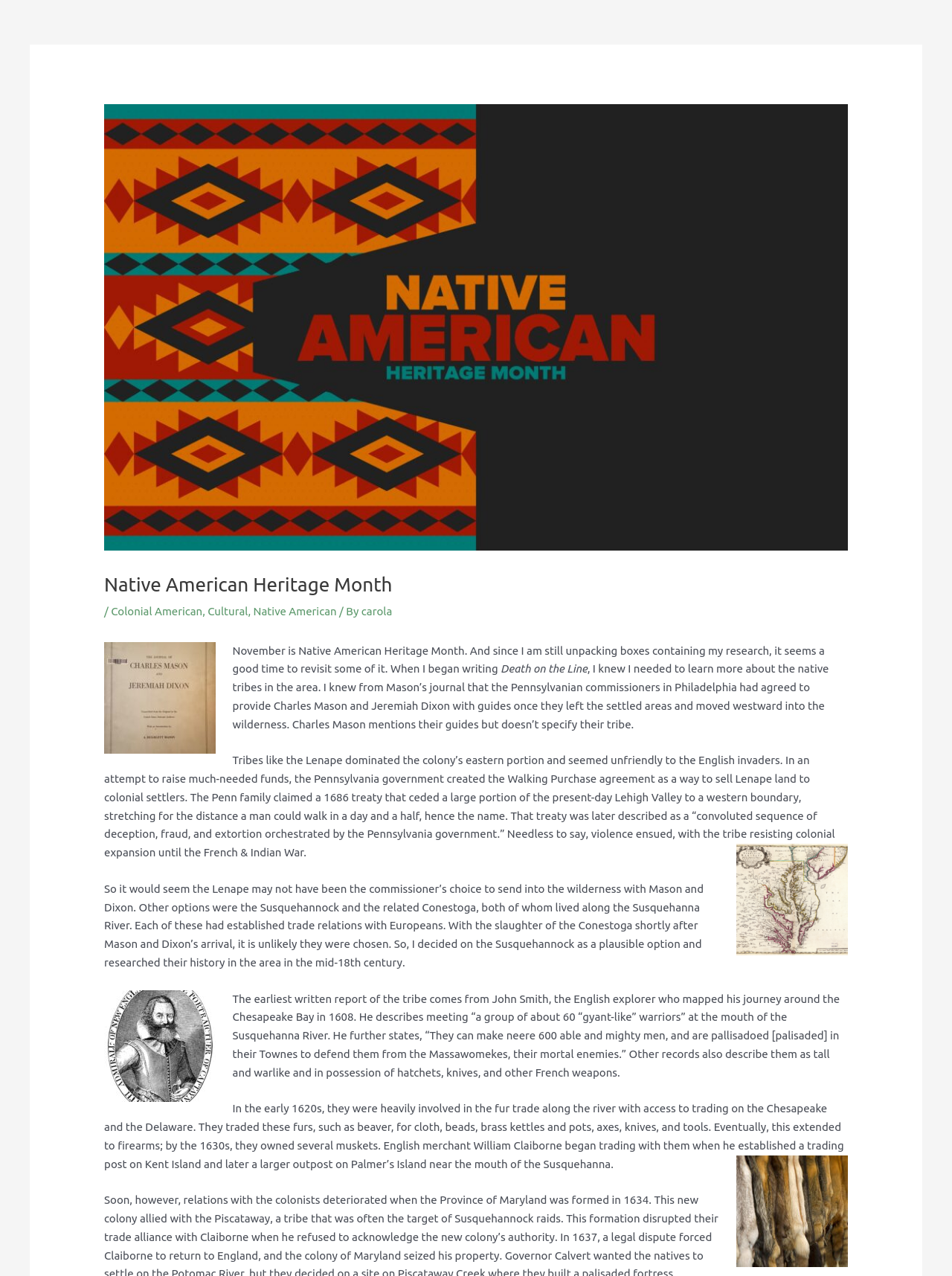Answer this question in one word or a short phrase: What is the name of the English explorer who mapped his journey around the Chesapeake Bay in 1608?

John Smith